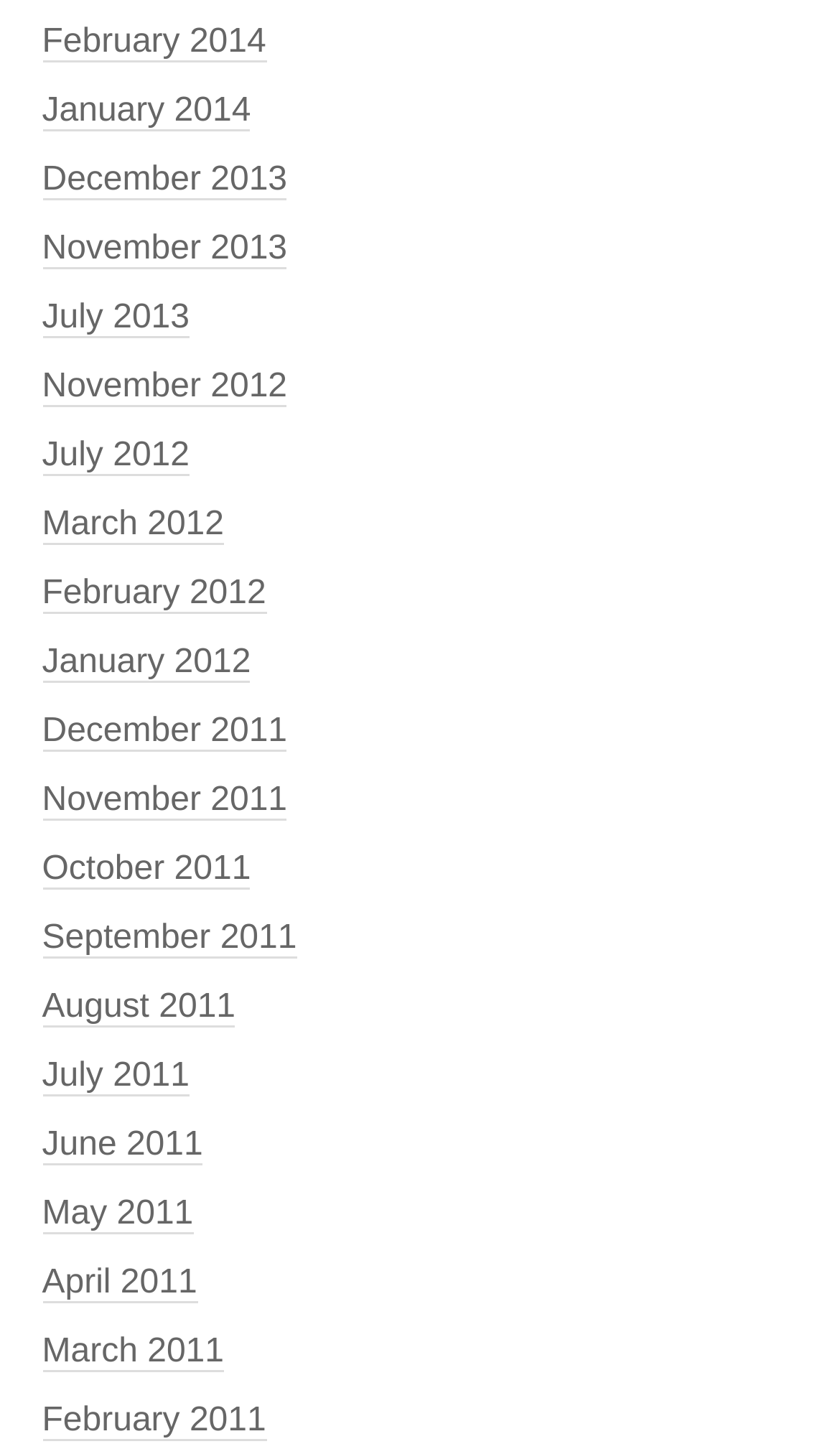How many links are there in total?
From the image, respond using a single word or phrase.

17